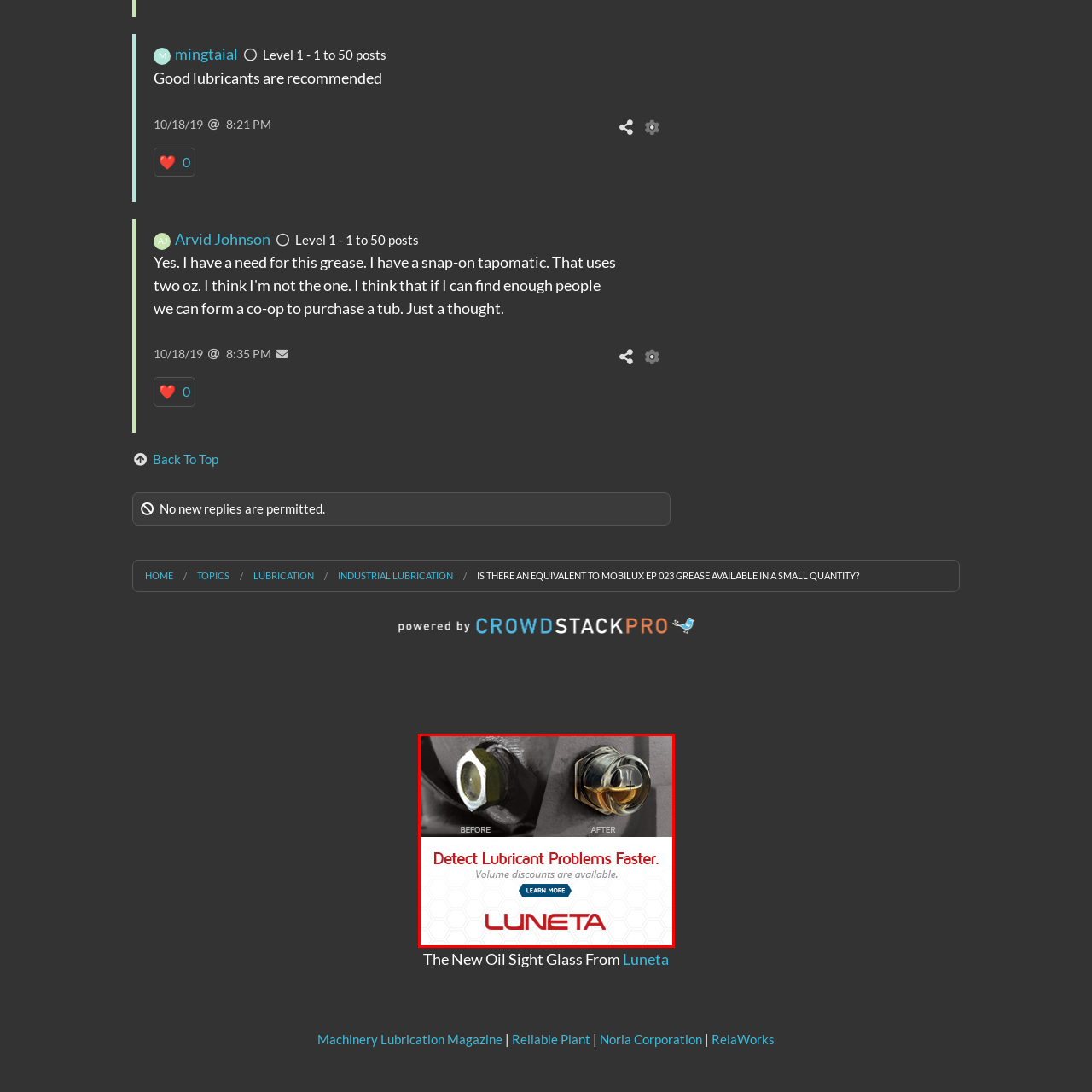Analyze the picture enclosed by the red bounding box and provide a single-word or phrase answer to this question:
What is the focus of the Luneta branding?

Lubrication solutions